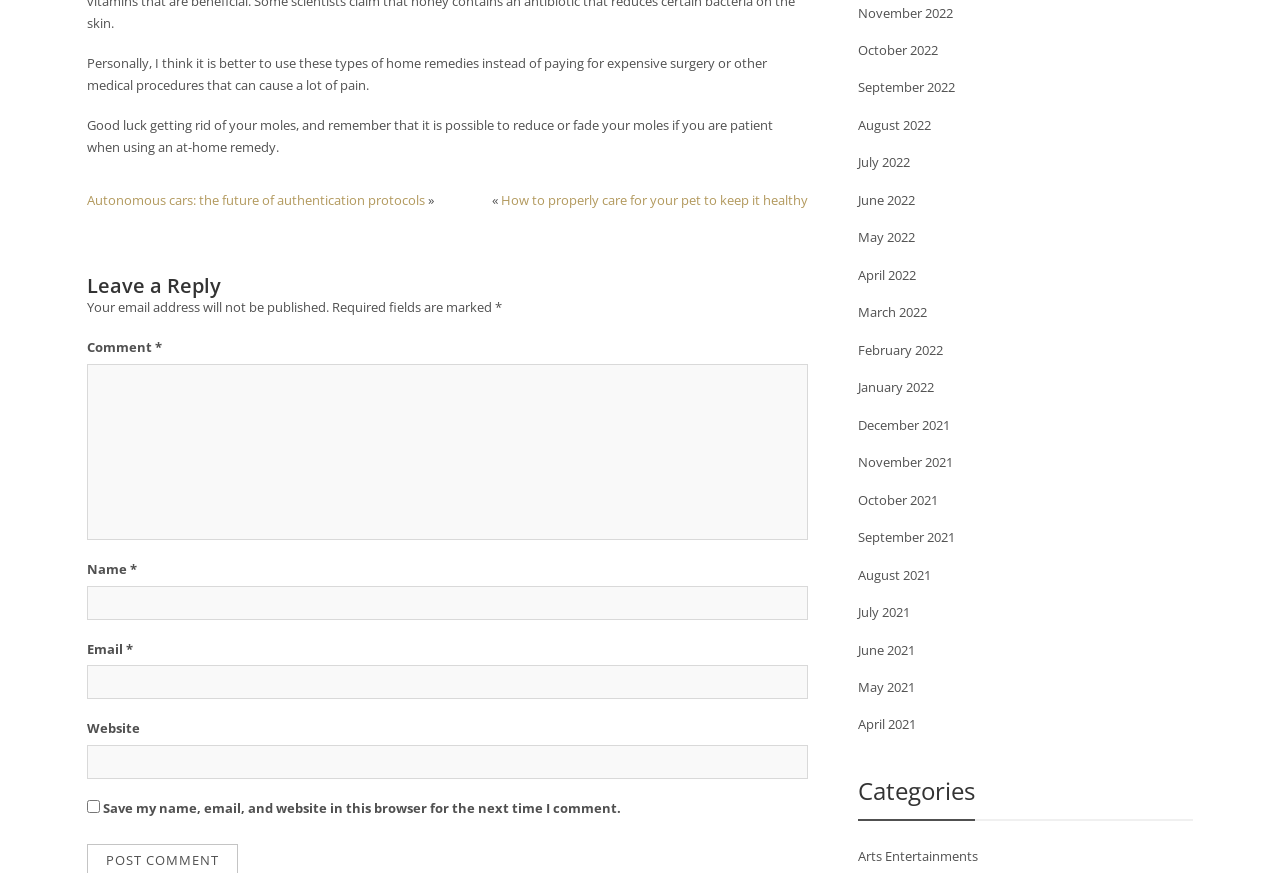Provide a thorough and detailed response to the question by examining the image: 
How many months are listed in the archive section?

The archive section lists months from January 2021 to November 2022, which is a total of 18 months.